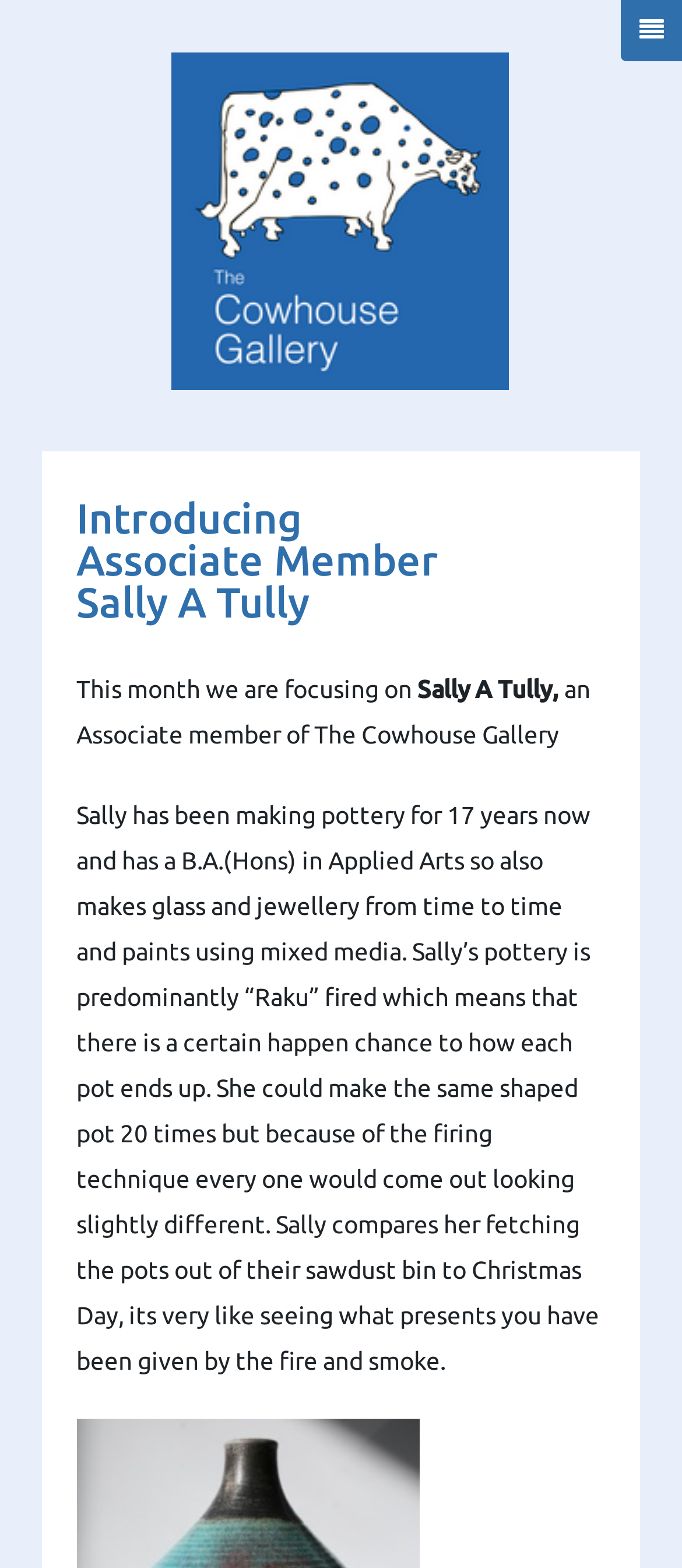How long has Sally been making pottery?
Using the visual information from the image, give a one-word or short-phrase answer.

17 years